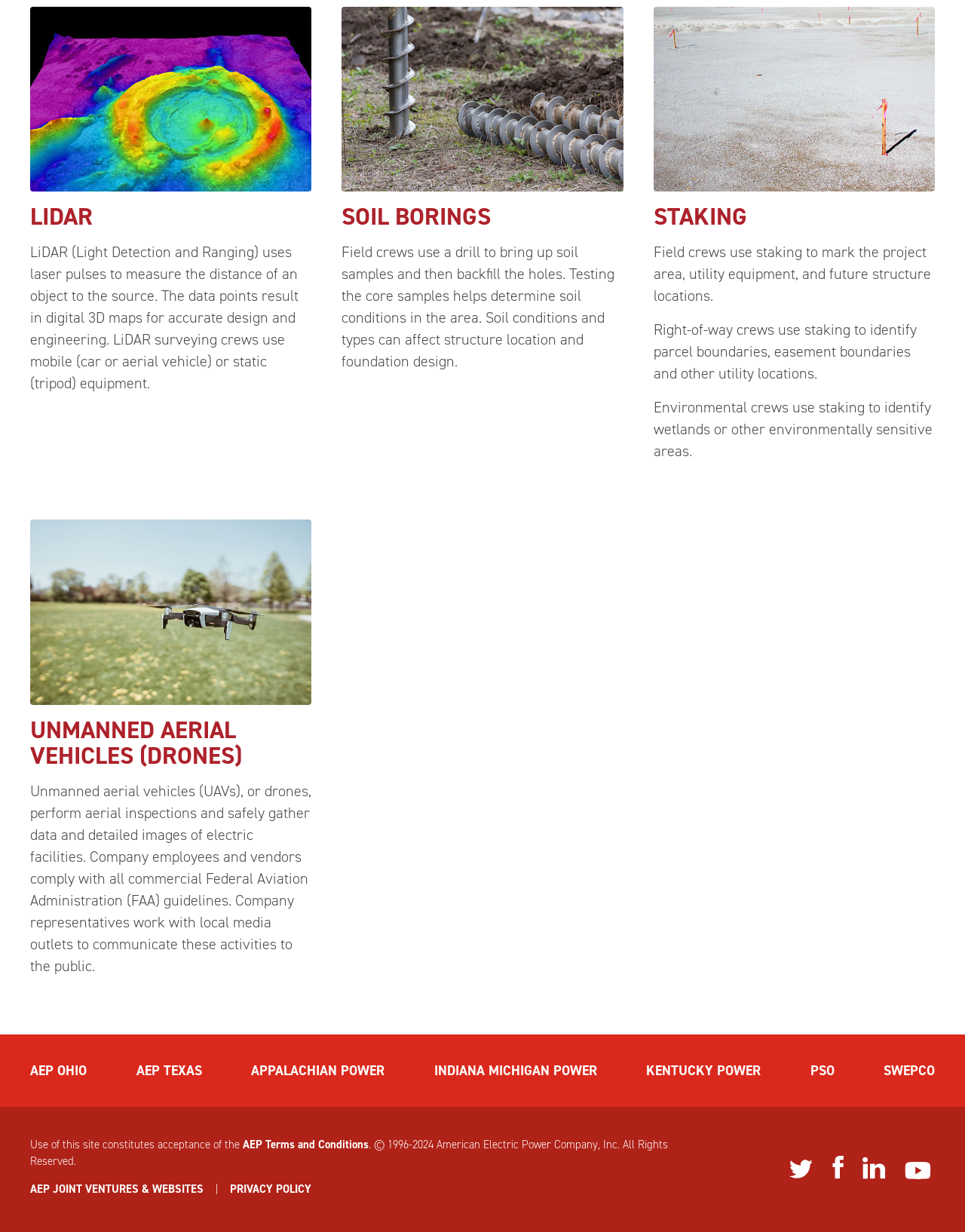Please identify the bounding box coordinates of the element I should click to complete this instruction: 'Learn about Unmanned Aerial Vehicles (Drones)'. The coordinates should be given as four float numbers between 0 and 1, like this: [left, top, right, bottom].

[0.031, 0.634, 0.323, 0.792]